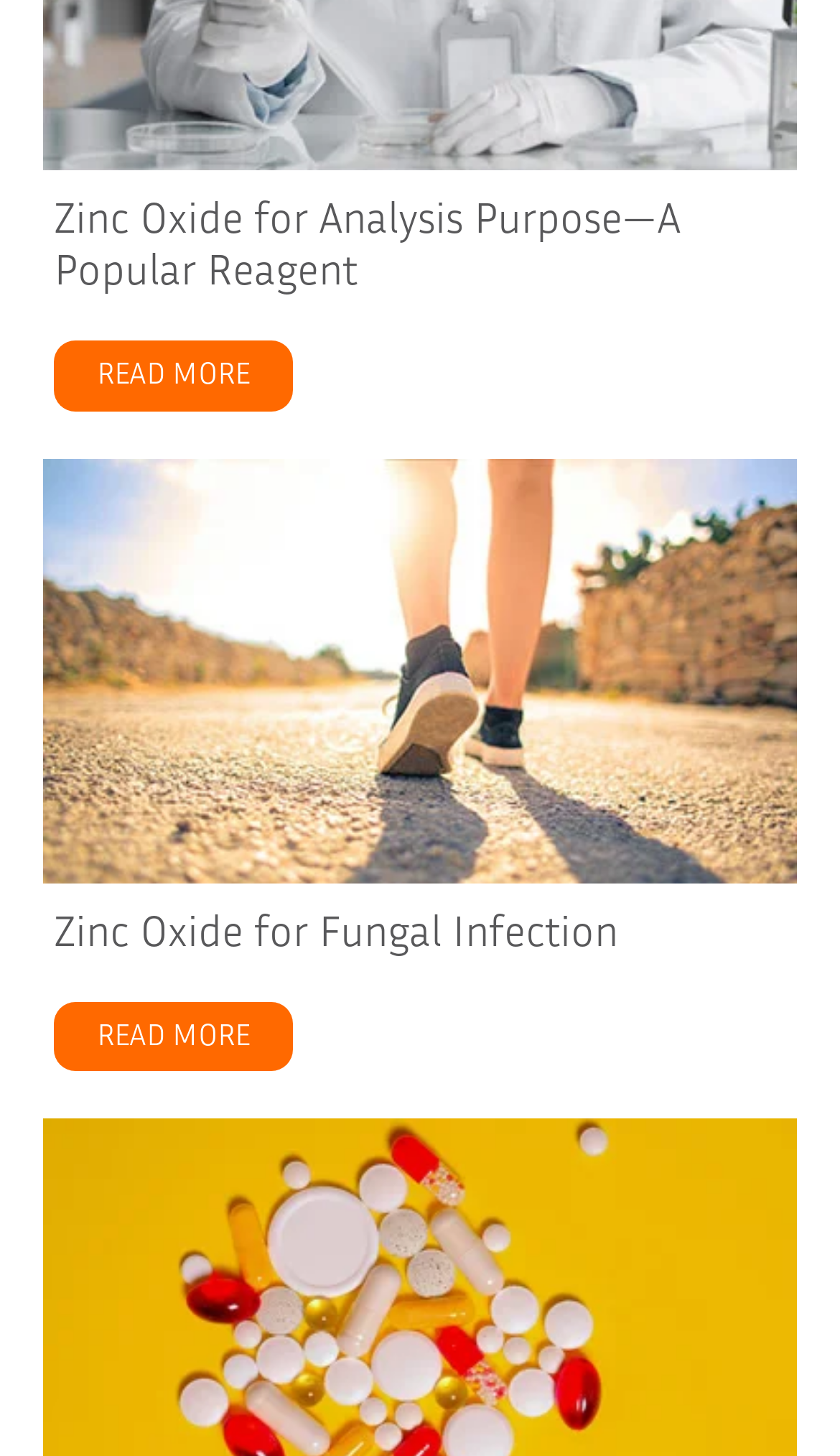What type of content is displayed in the region [0.051, 0.315, 0.949, 0.606]?
Craft a detailed and extensive response to the question.

The region [0.051, 0.315, 0.949, 0.606] contains an image element with the description 'Zinc-Oxide-for-Fungal-Infection-Thumbnail-Citra-CakraLogam', indicating that this region displays an image.